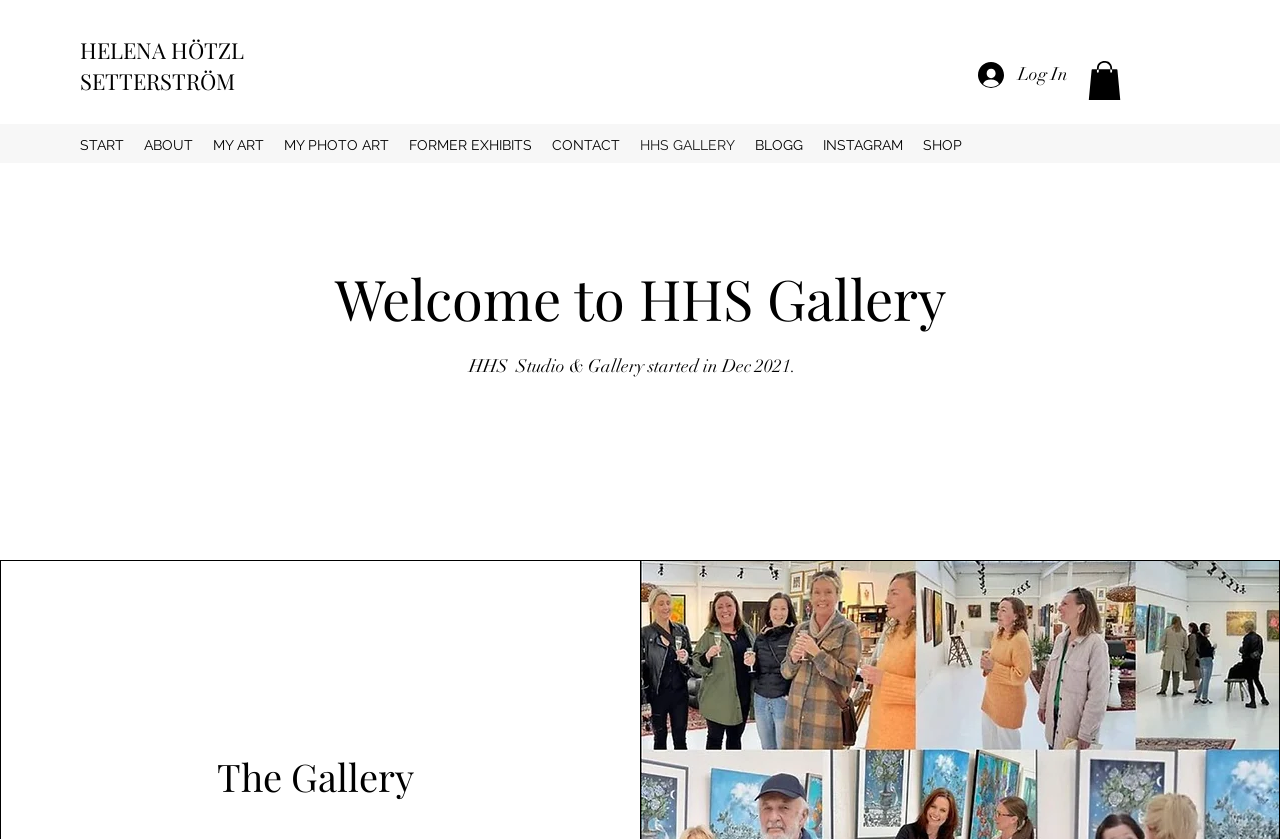Give a concise answer of one word or phrase to the question: 
What type of platform is HHS Gallery?

Online platform for artists